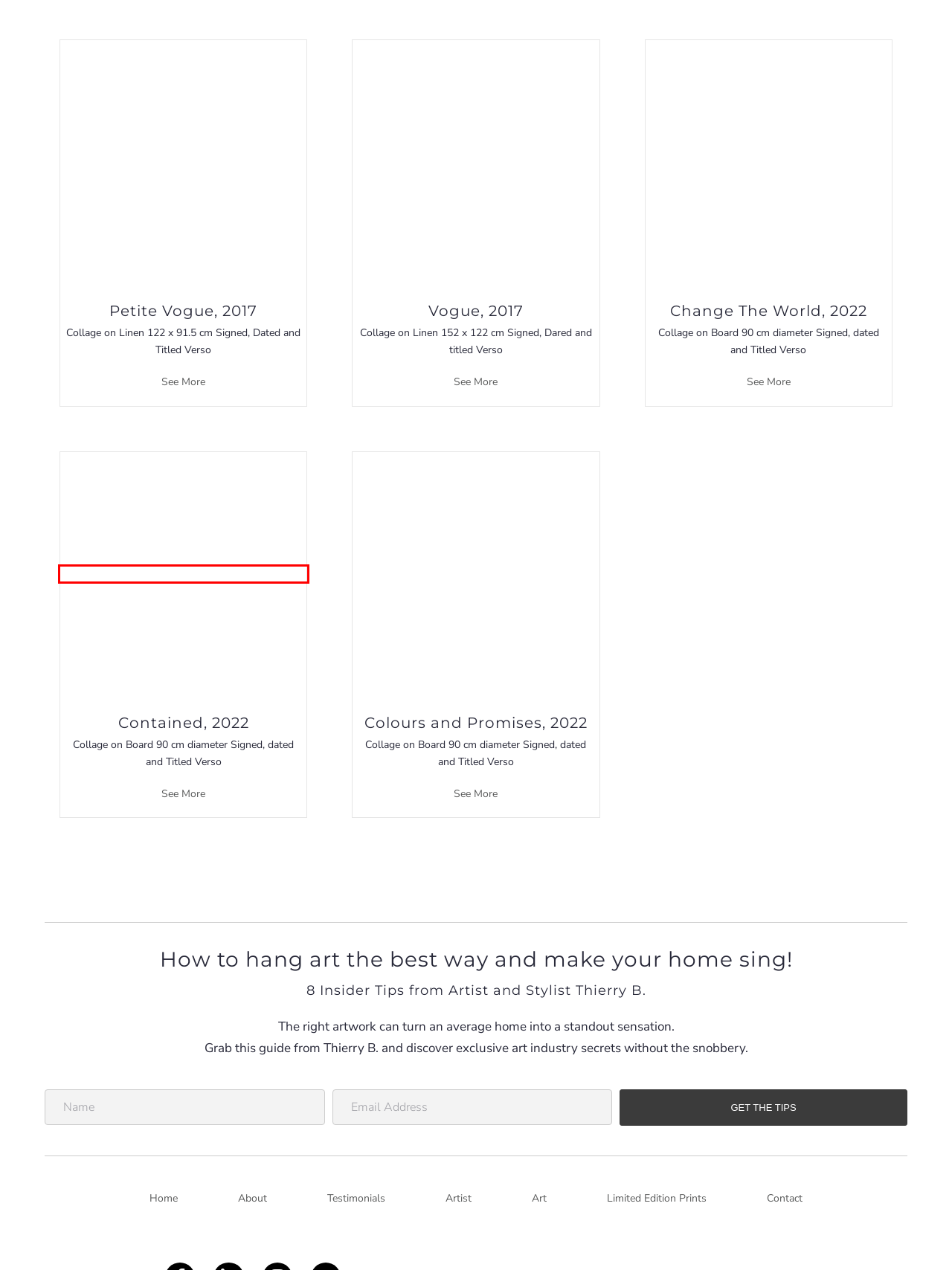You are given a screenshot of a webpage with a red rectangle bounding box around a UI element. Select the webpage description that best matches the new webpage after clicking the element in the bounding box. Here are the candidates:
A. Contained, 2022 - Thierry B
B. Artist - Thierry B
C. Vogue, 2017 - Thierry B
D. Thierry B Limited Edition Fine Art Prints | Free Shipping in Australia
E. About - Thierry B
F. Petite Vogue, 2017 - Thierry B
G. Colours and Promises, 2022 - Thierry B
H. Change The World, 2022 - Thierry B

A